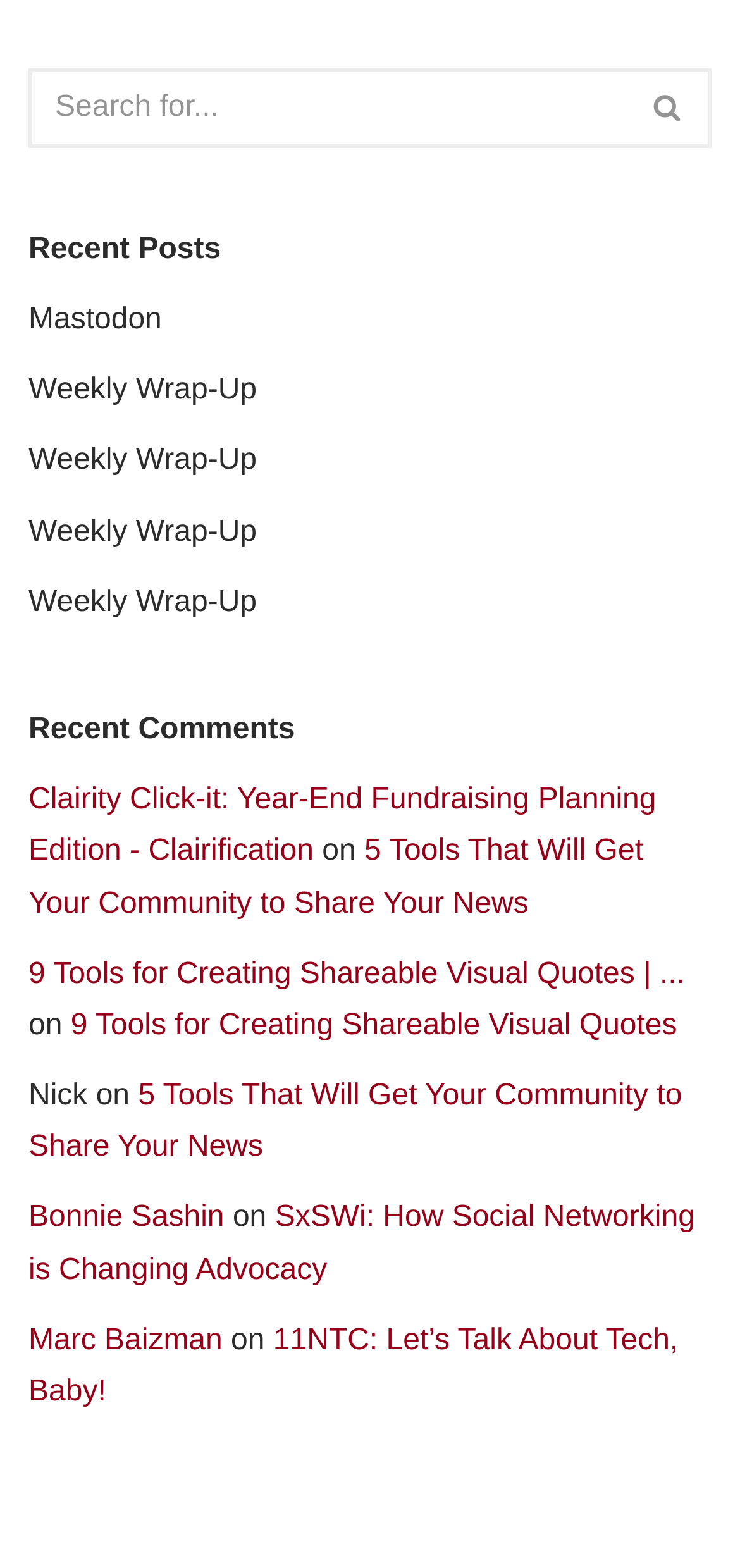Determine the bounding box coordinates of the clickable element to complete this instruction: "go to Mastodon". Provide the coordinates in the format of four float numbers between 0 and 1, [left, top, right, bottom].

[0.038, 0.194, 0.219, 0.214]